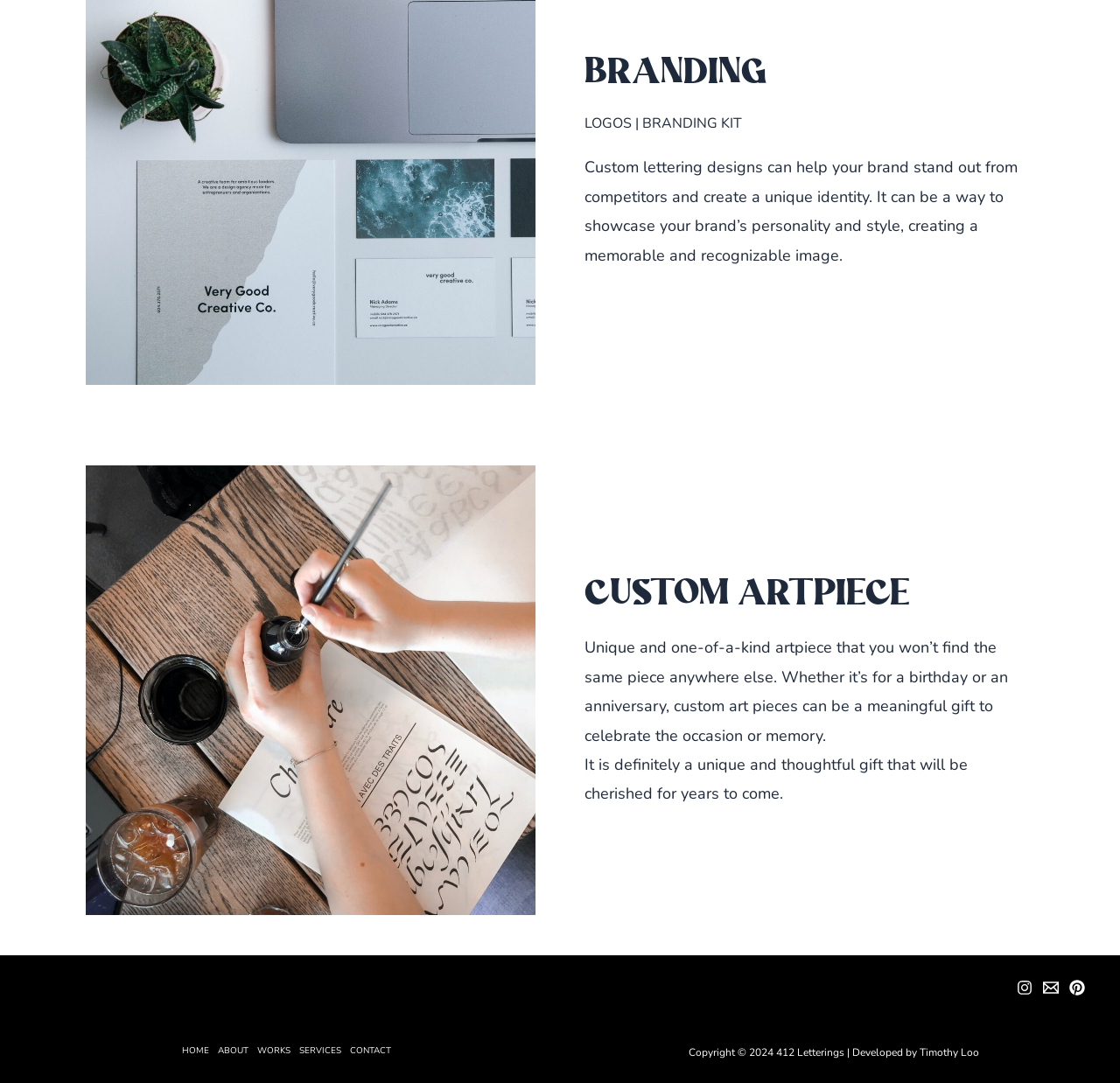Determine the bounding box for the UI element as described: "Timothy Loo". The coordinates should be represented as four float numbers between 0 and 1, formatted as [left, top, right, bottom].

[0.821, 0.965, 0.874, 0.978]